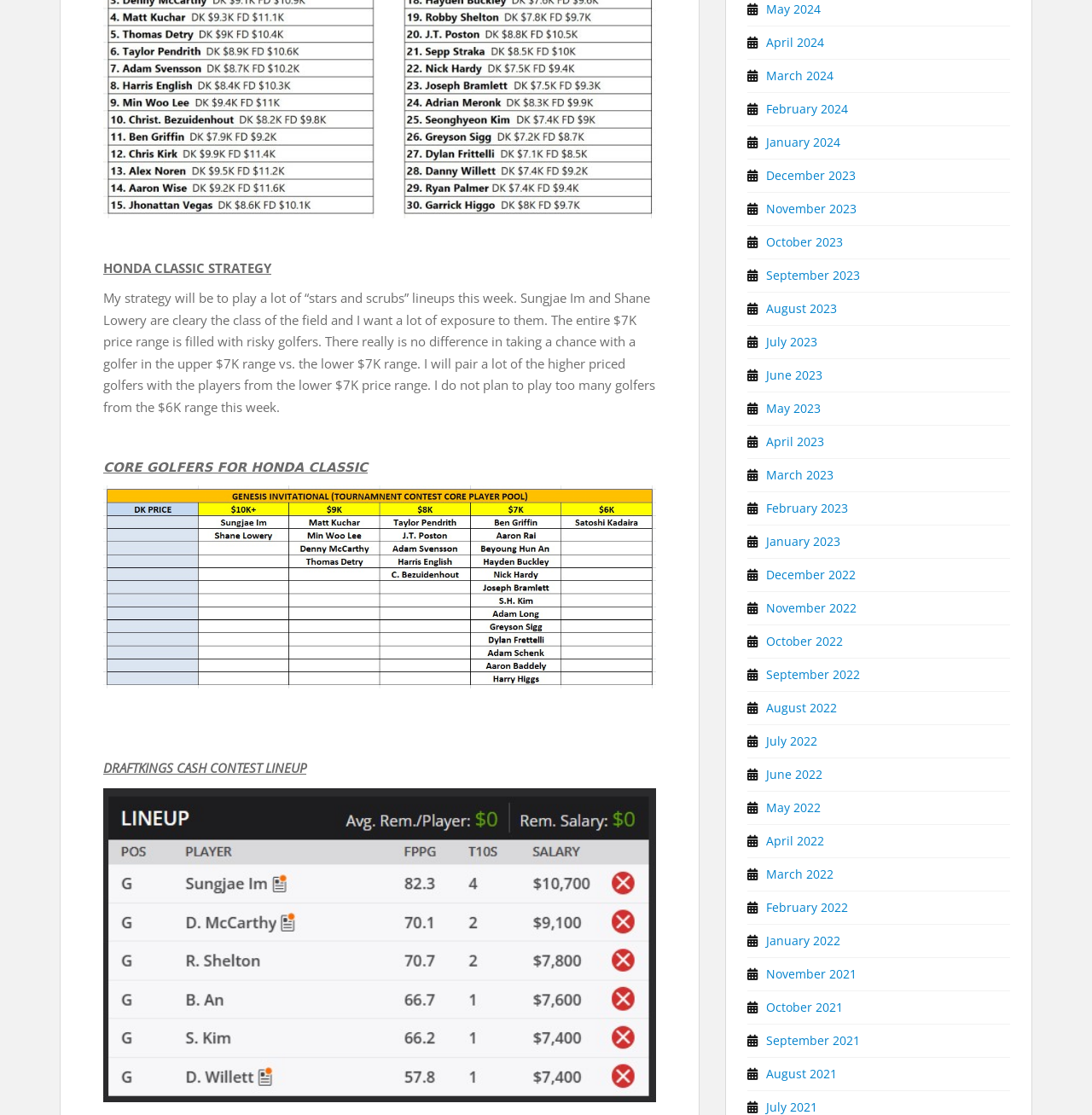Please find the bounding box coordinates of the element that must be clicked to perform the given instruction: "Click on CORE GOLFERS FOR HONDA CLASSIC". The coordinates should be four float numbers from 0 to 1, i.e., [left, top, right, bottom].

[0.095, 0.412, 0.337, 0.426]